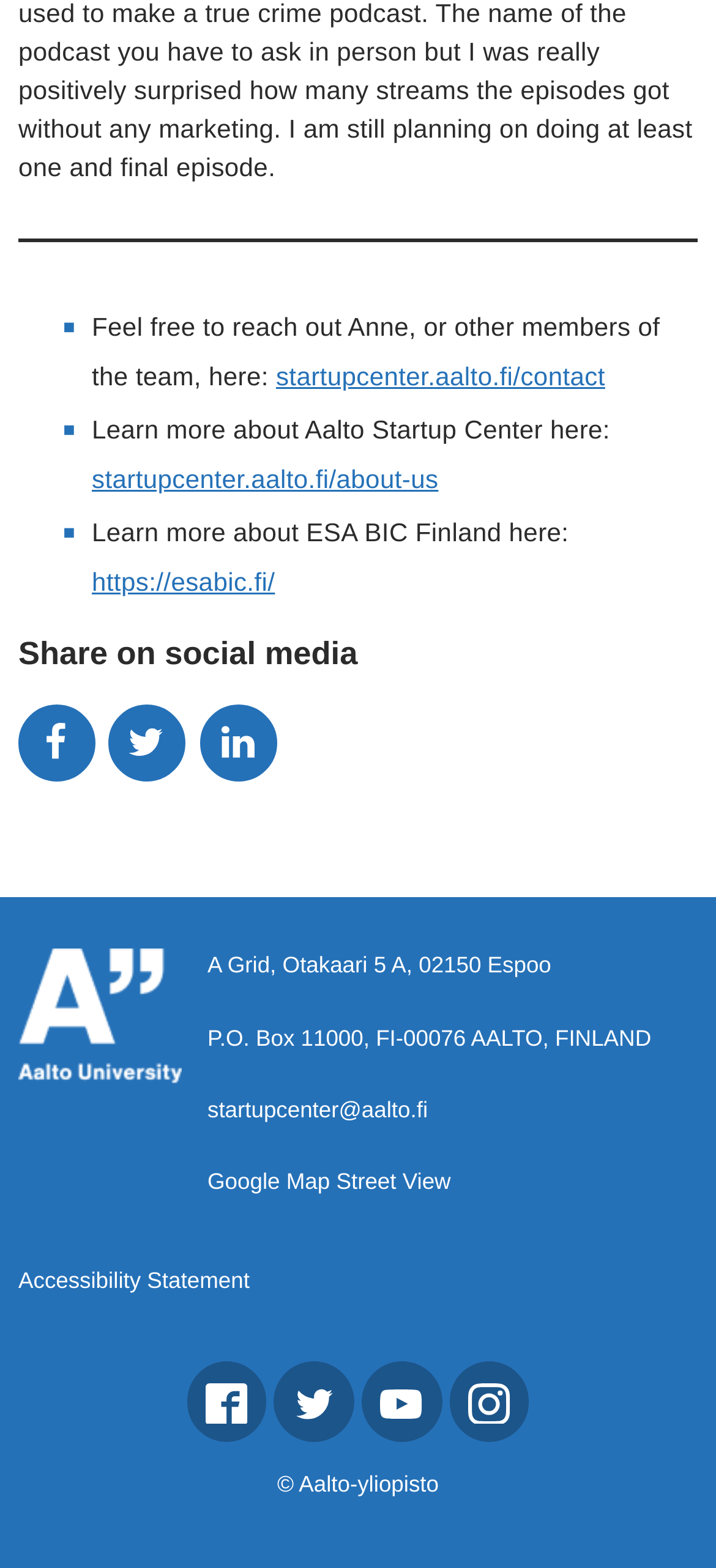Find the bounding box of the UI element described as follows: "parent_node: © Aalto-yliopisto".

[0.383, 0.868, 0.495, 0.92]